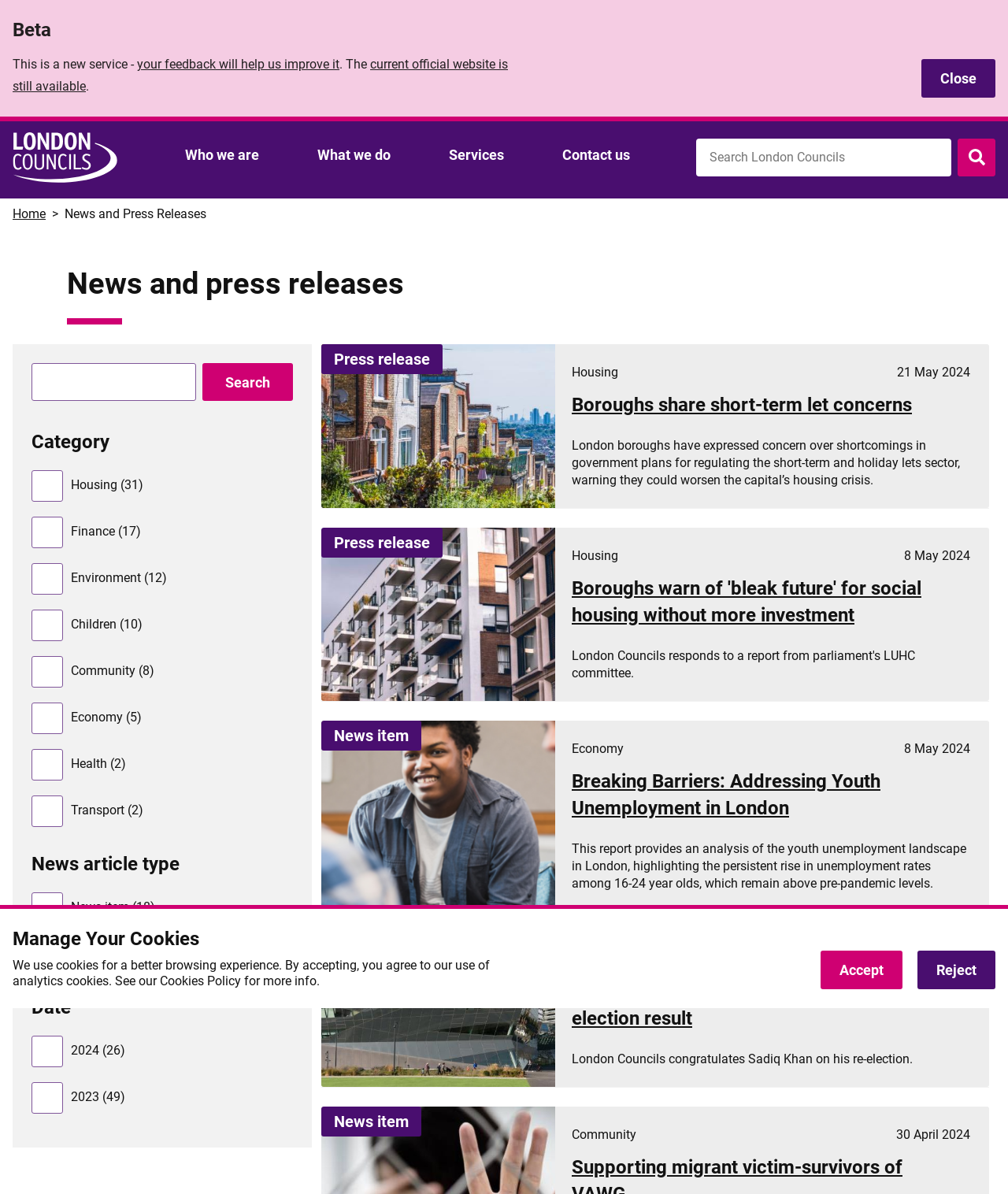Bounding box coordinates are given in the format (top-left x, top-left y, bottom-right x, bottom-right y). All values should be floating point numbers between 0 and 1. Provide the bounding box coordinate for the UI element described as: value="Search"

[0.201, 0.304, 0.291, 0.335]